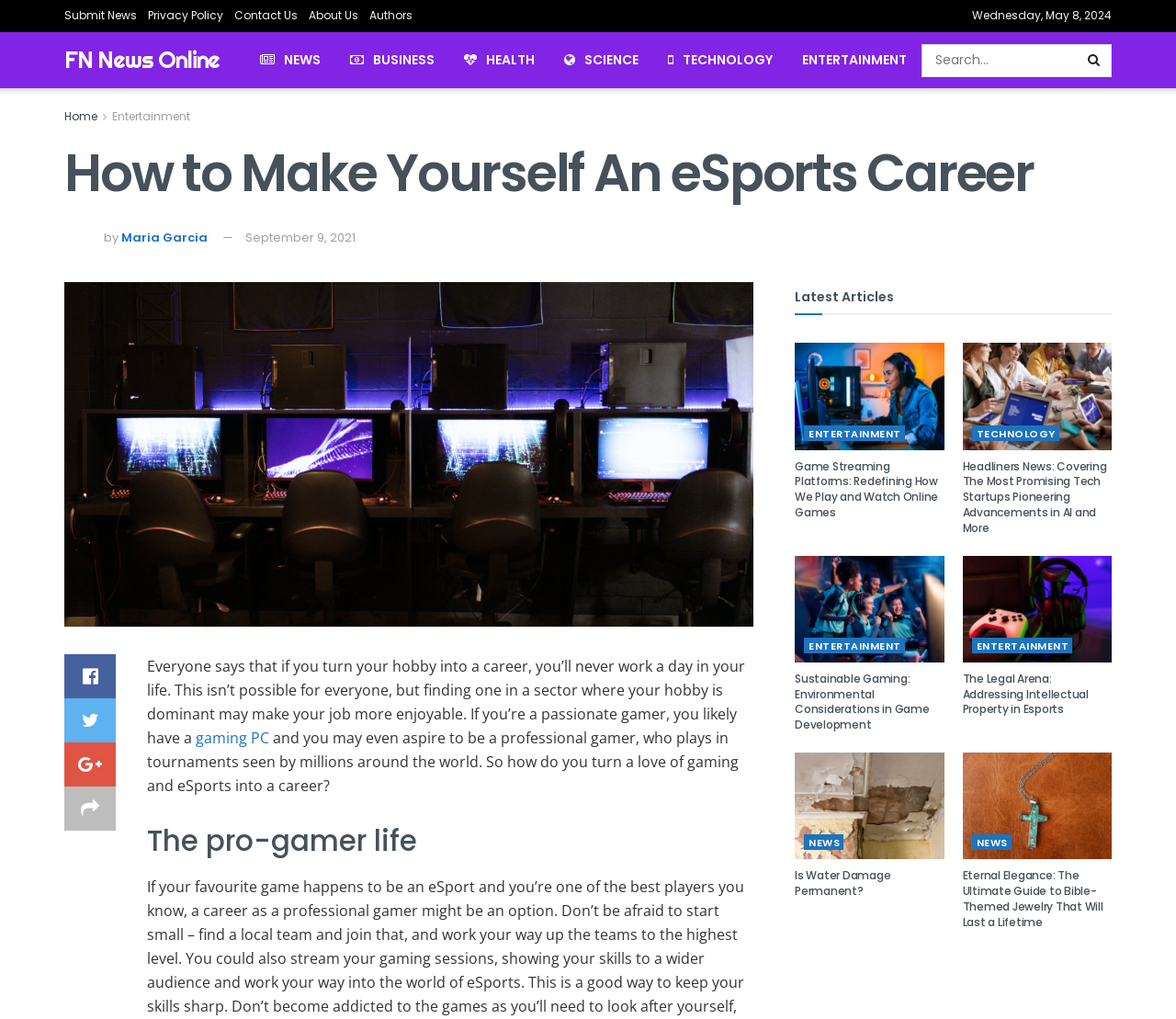Determine the bounding box coordinates for the area that should be clicked to carry out the following instruction: "Search for something".

[0.784, 0.043, 0.945, 0.075]